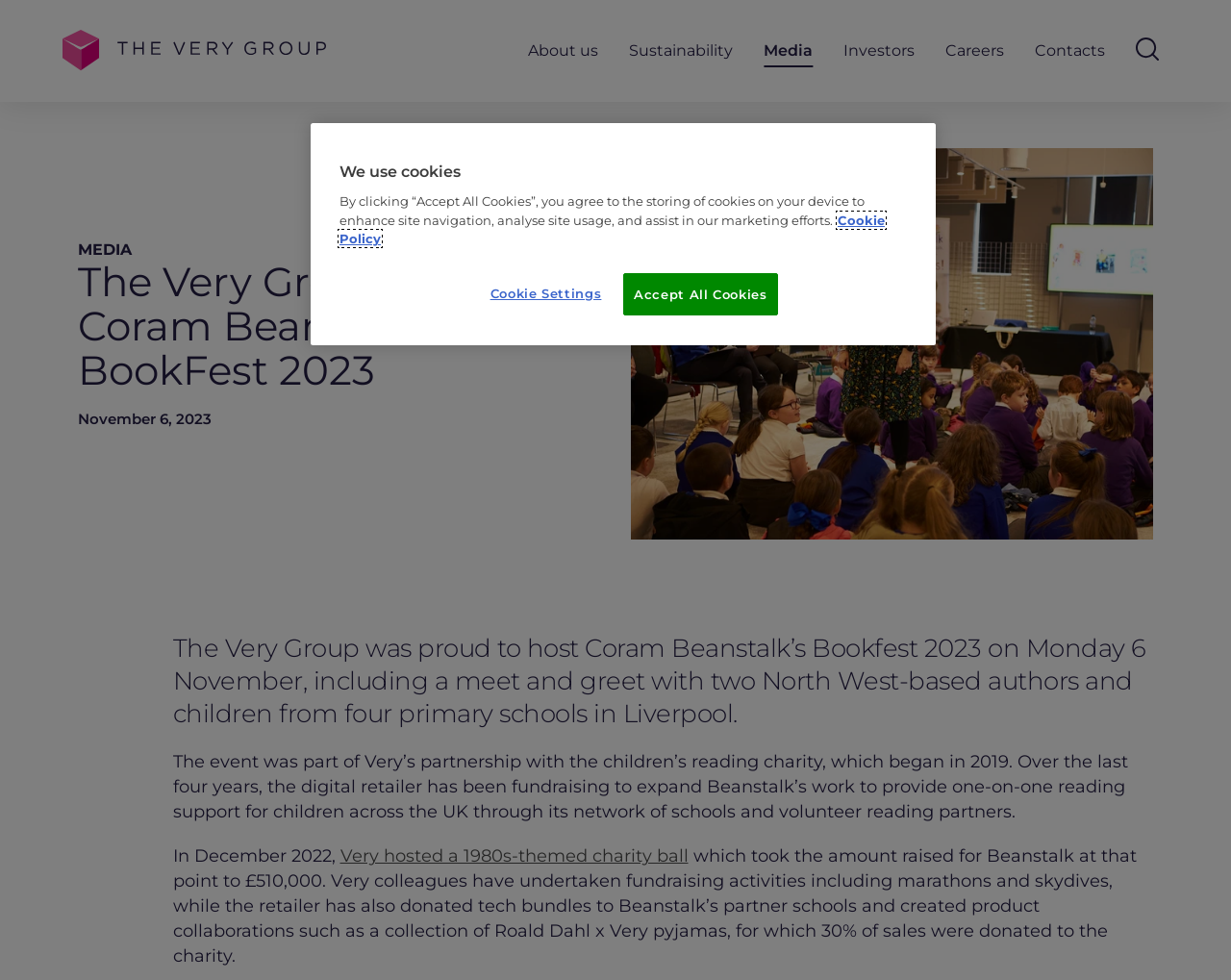Analyze the image and deliver a detailed answer to the question: What is the theme of the charity ball mentioned in the article?

I found the answer by reading the article's content, specifically the sentence 'Very hosted a 1980s-themed charity ball' which mentions the theme of the charity ball.